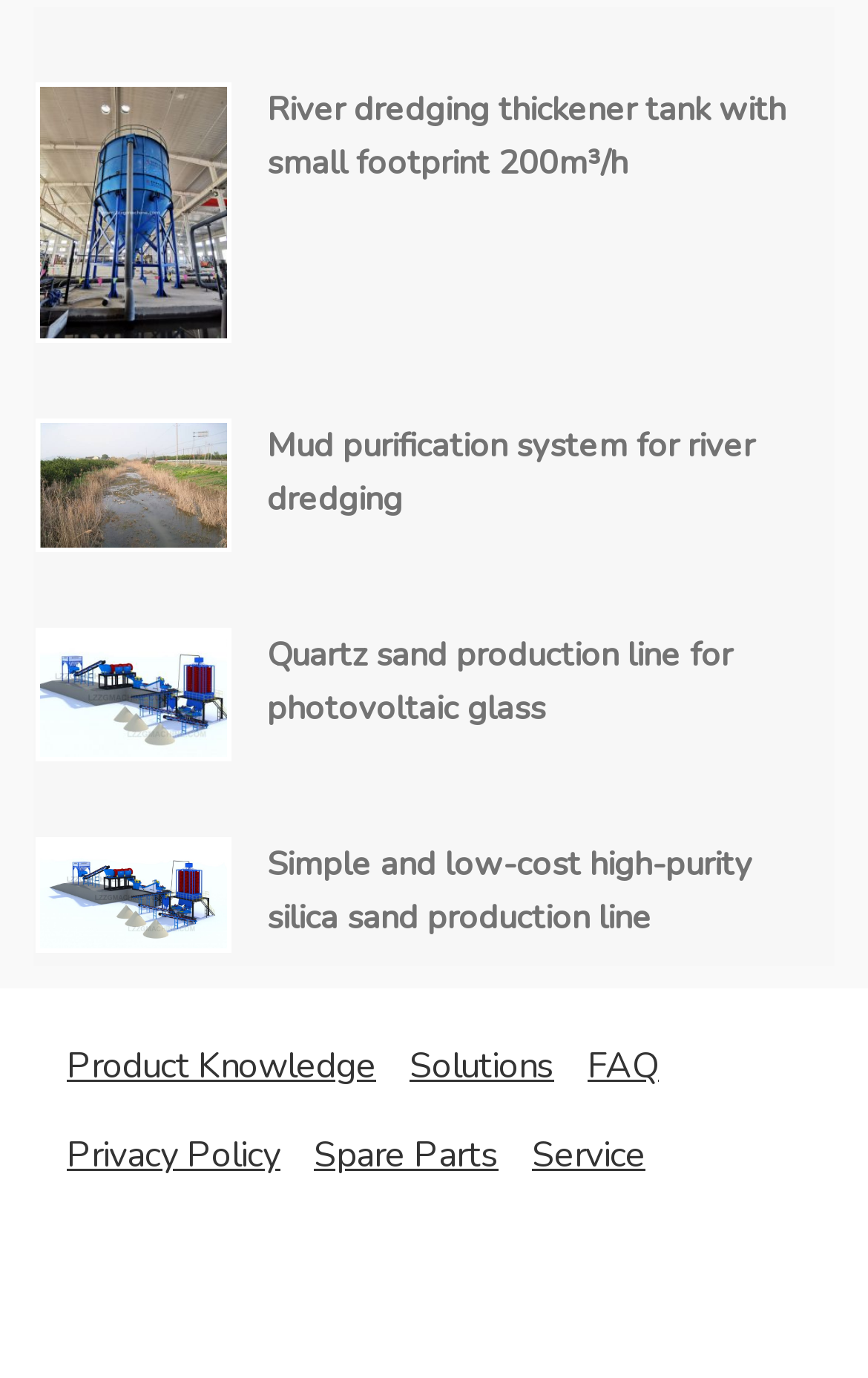Pinpoint the bounding box coordinates of the clickable element needed to complete the instruction: "Learn about mud purification system for river dredging". The coordinates should be provided as four float numbers between 0 and 1: [left, top, right, bottom].

[0.308, 0.303, 0.923, 0.381]